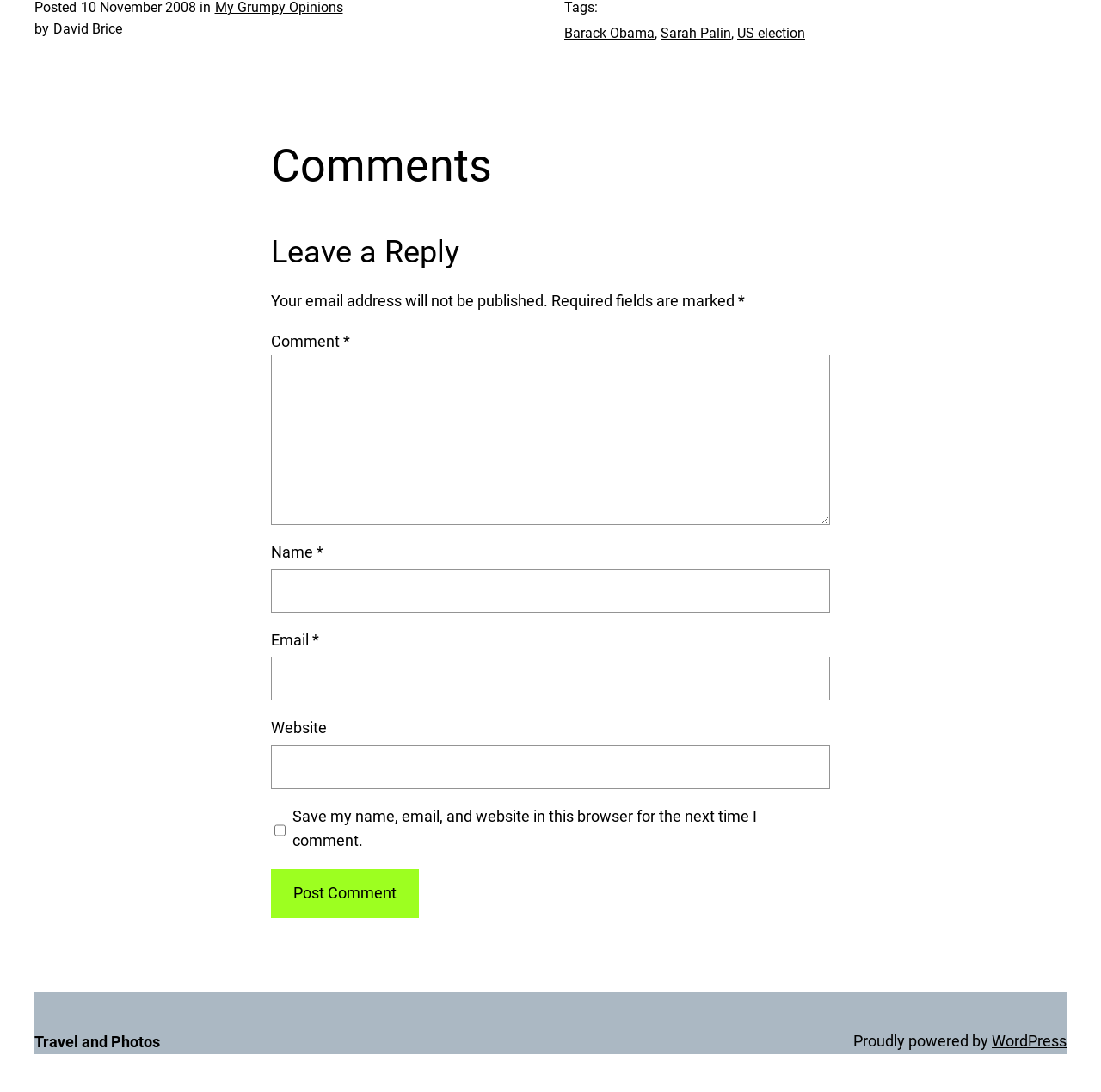Determine the bounding box coordinates of the clickable region to execute the instruction: "Click on the link to view Vasco da Gama Bridge". The coordinates should be four float numbers between 0 and 1, denoted as [left, top, right, bottom].

None